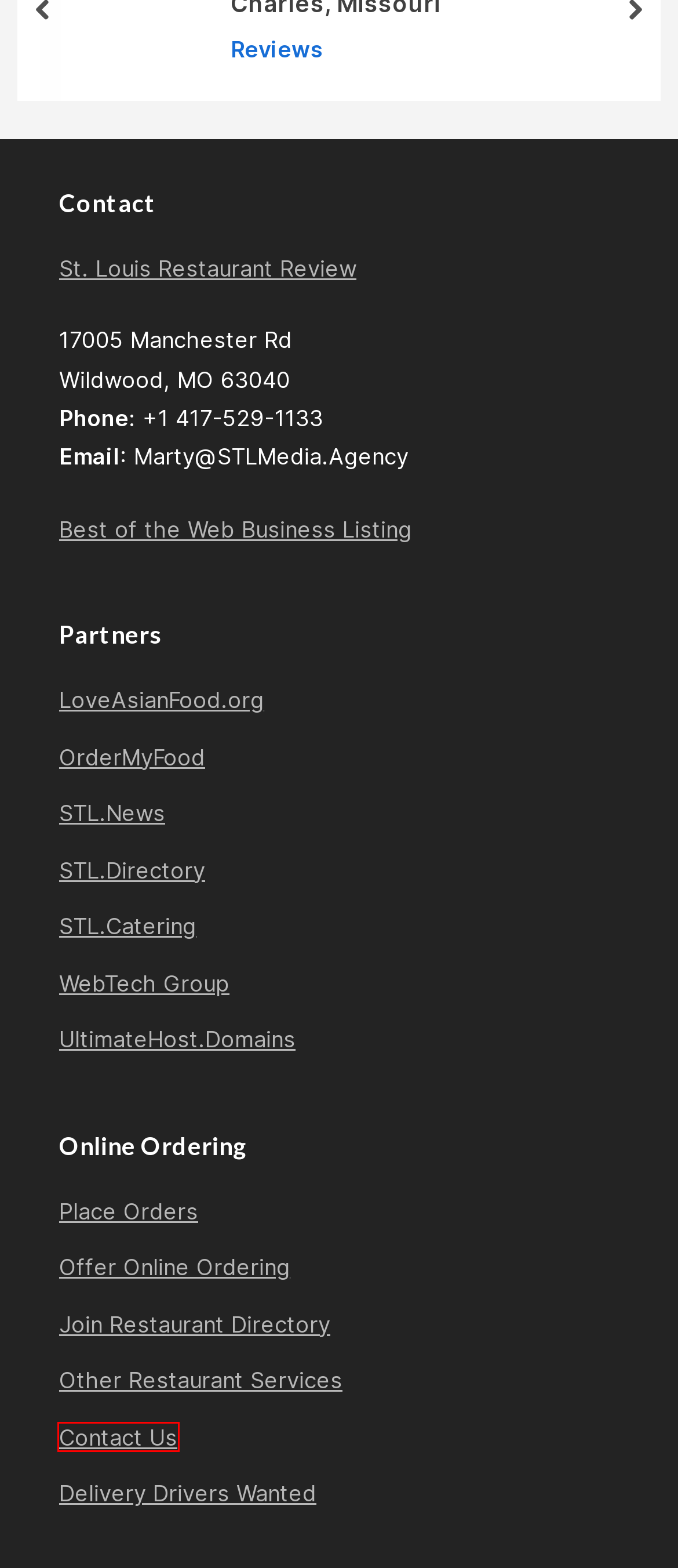With the provided screenshot showing a webpage and a red bounding box, determine which webpage description best fits the new page that appears after clicking the element inside the red box. Here are the options:
A. WebTech Group - Web Design - Web Hosting - St. Louis SEO
B. About - OrderMyFood - Restaurant Online Ordering
C. Join St. Louis Restaurant Directory - St. Louis Restaurant Review
D. Delivery Drivers - St. Louis Restaurant Review
E. National News - Local News - St. Louis, MO - STL.News
F. Contact St Louis Restaurant Review, St. Louis, Missouri
G. Home - Love Asian Food
H. St Louis Restaurant Review - Best Restaurants in St Louis

F